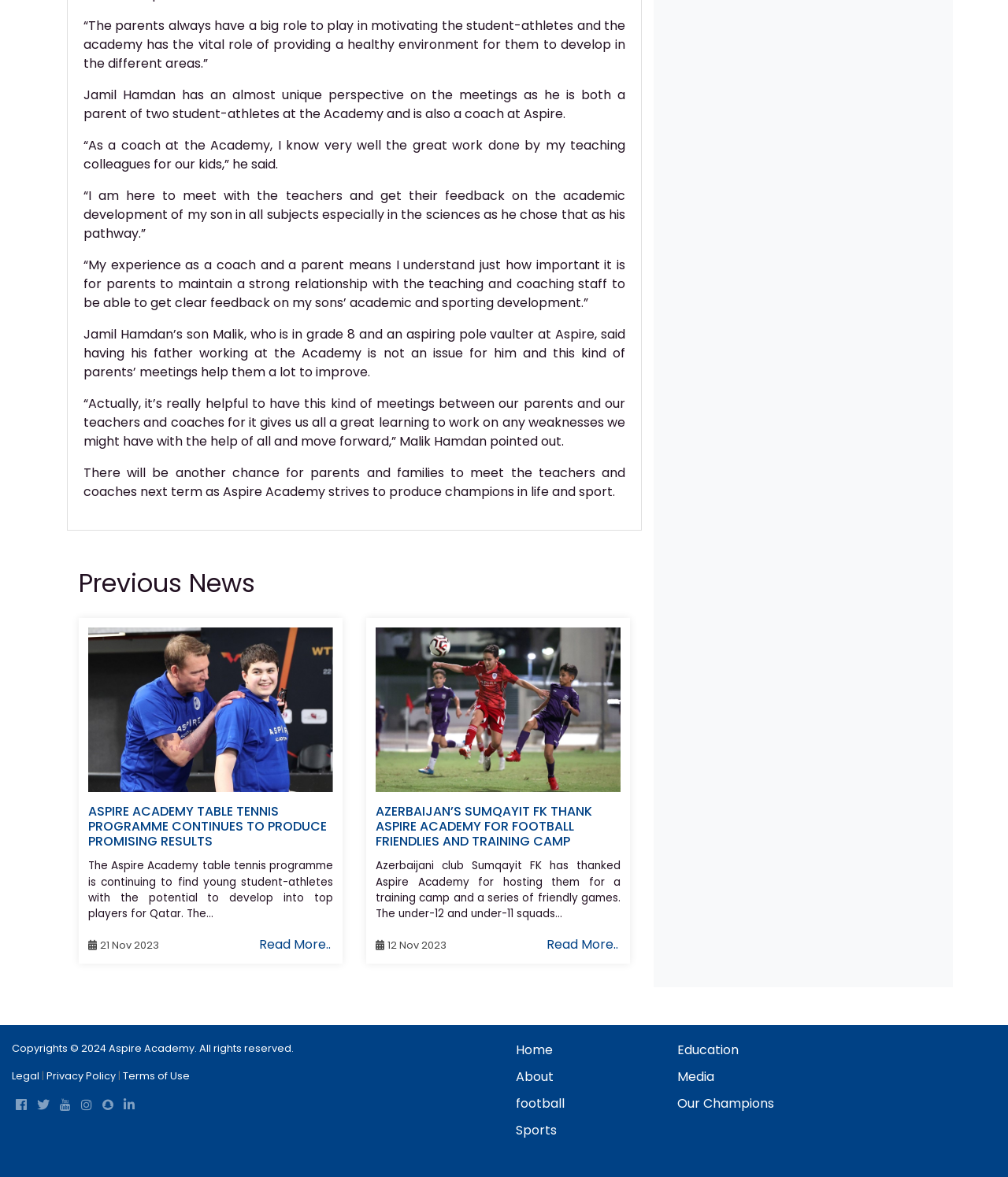Select the bounding box coordinates of the element I need to click to carry out the following instruction: "Go to the about page".

[0.512, 0.907, 0.549, 0.922]